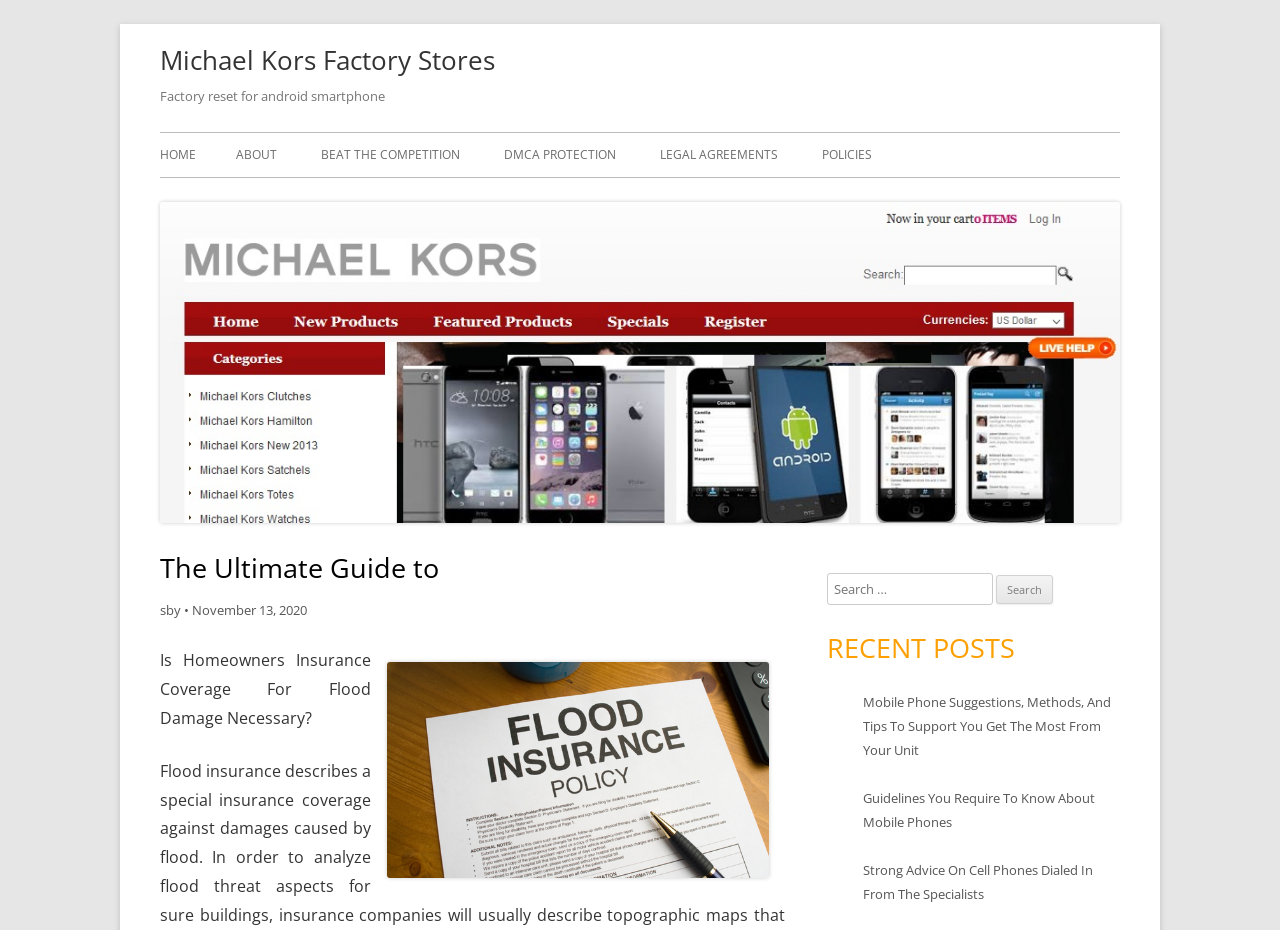Specify the bounding box coordinates of the area to click in order to follow the given instruction: "View RECENT POSTS."

[0.646, 0.676, 0.875, 0.717]